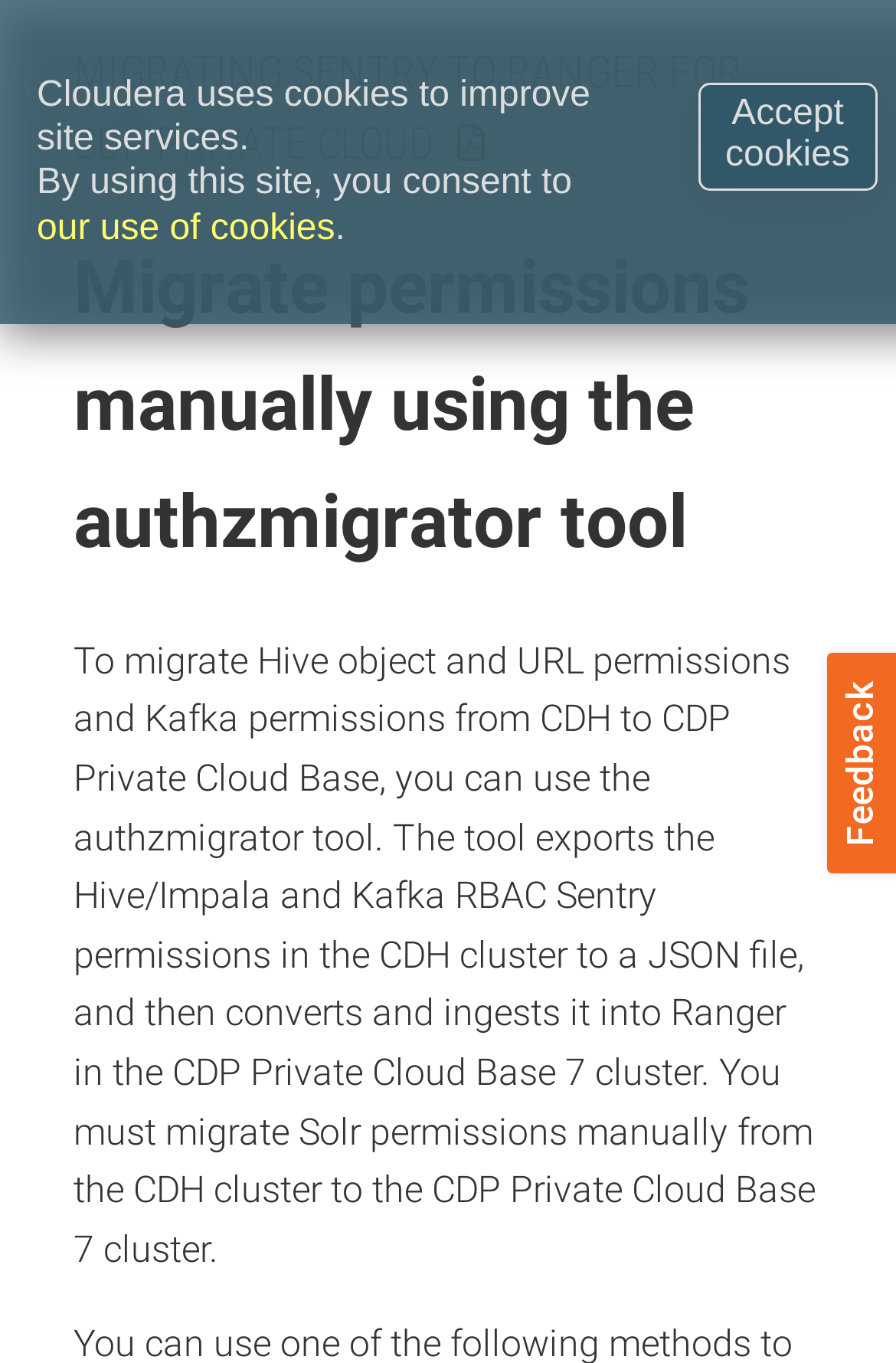Answer the following query with a single word or phrase:
What type of permissions are exported by the authzmigrator tool?

Hive/Impala and Kafka RBAC Sentry permissions